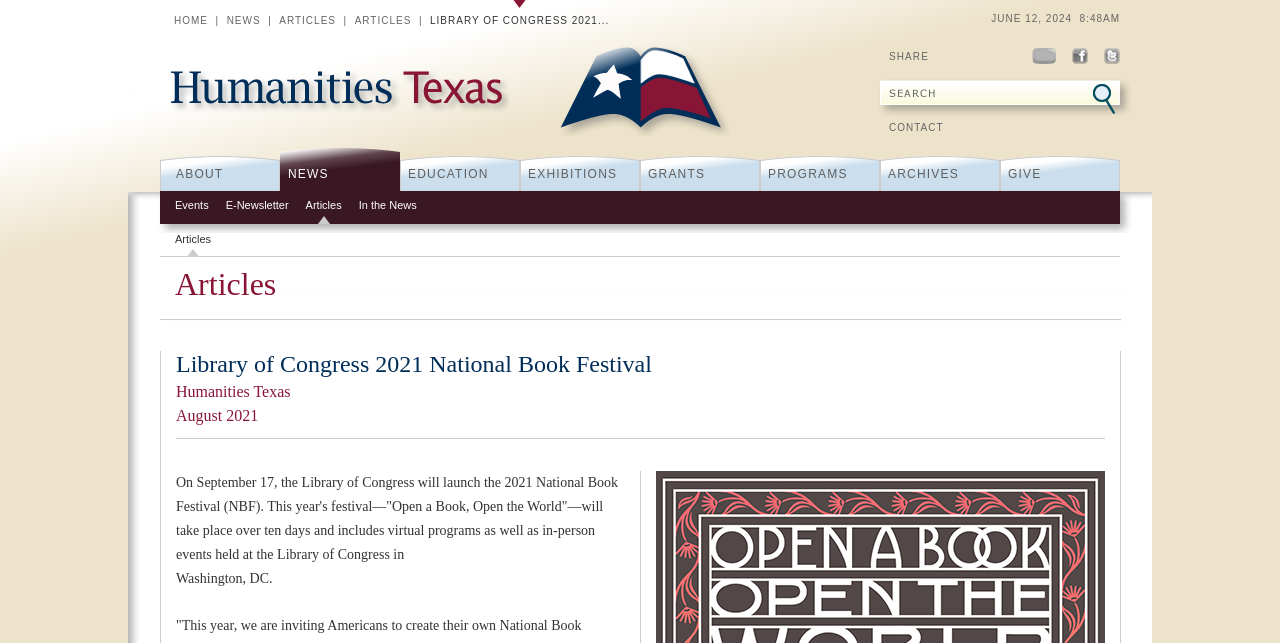Pinpoint the bounding box coordinates of the element that must be clicked to accomplish the following instruction: "Share this page". The coordinates should be in the format of four float numbers between 0 and 1, i.e., [left, top, right, bottom].

[0.695, 0.079, 0.726, 0.096]